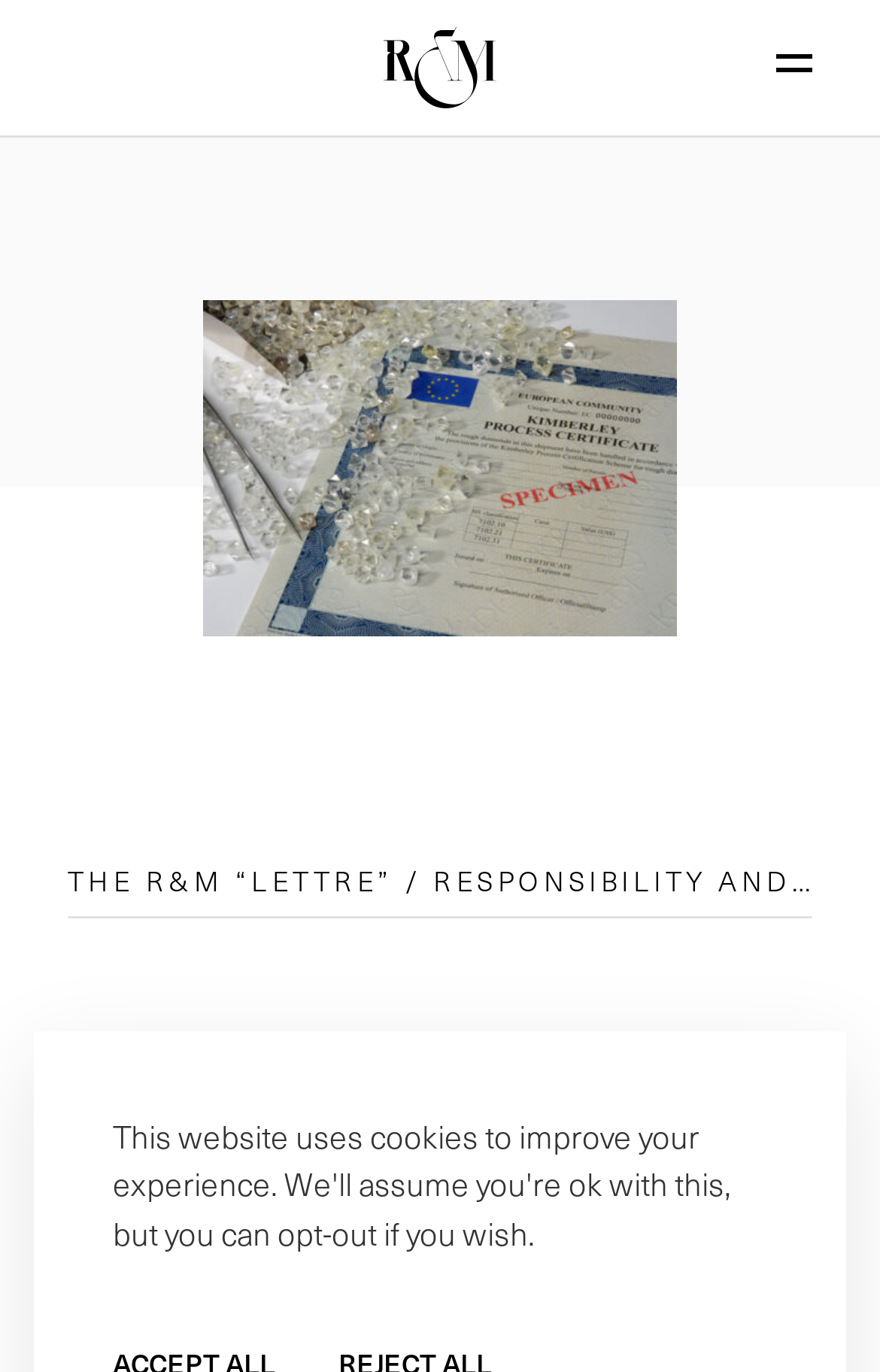Extract the main heading text from the webpage.

WDC President’s address to opening session of 2021 KP intersessional meeting